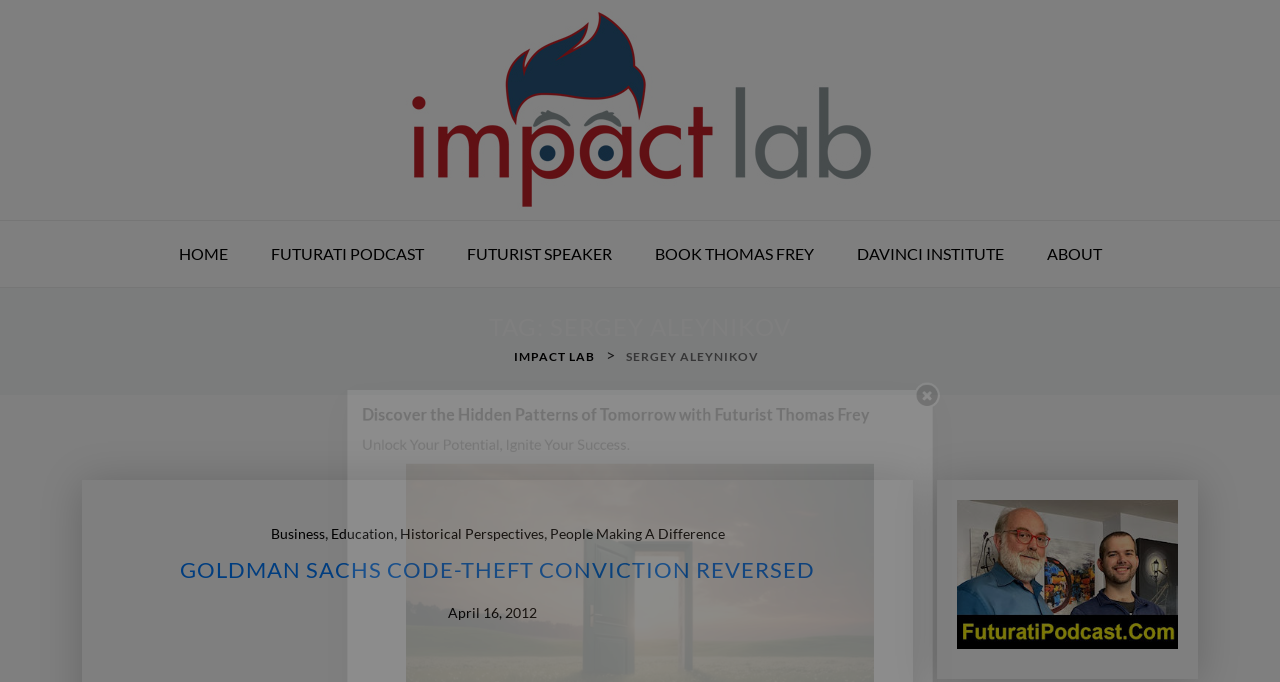For the element described, predict the bounding box coordinates as (top-left x, top-left y, bottom-right x, bottom-right y). All values should be between 0 and 1. Element description: Goldman Sachs code-theft conviction Reversed

[0.141, 0.816, 0.637, 0.856]